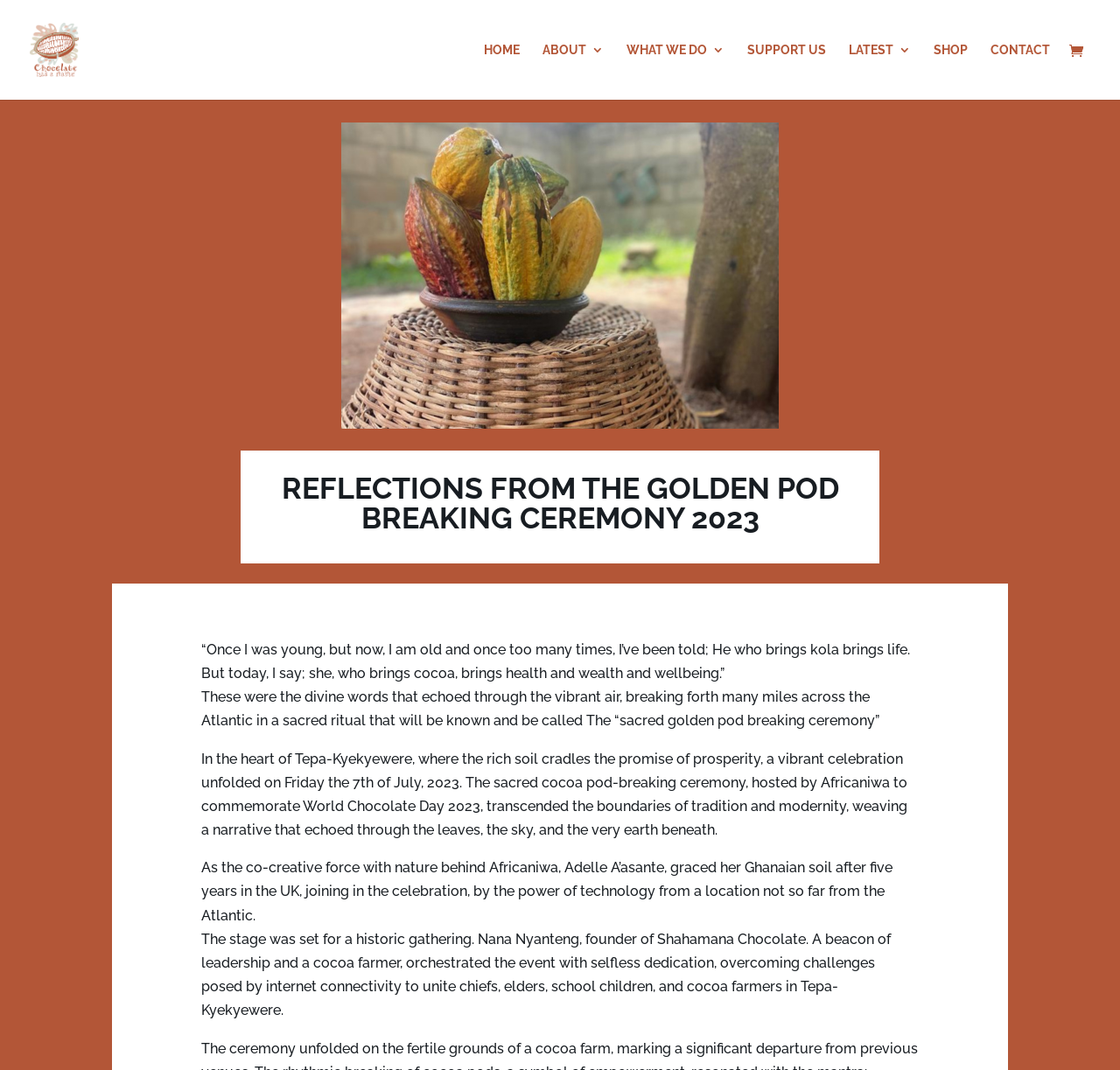Respond to the question below with a single word or phrase:
Who is the founder of Shahamana Chocolate?

Nana Nyanteng